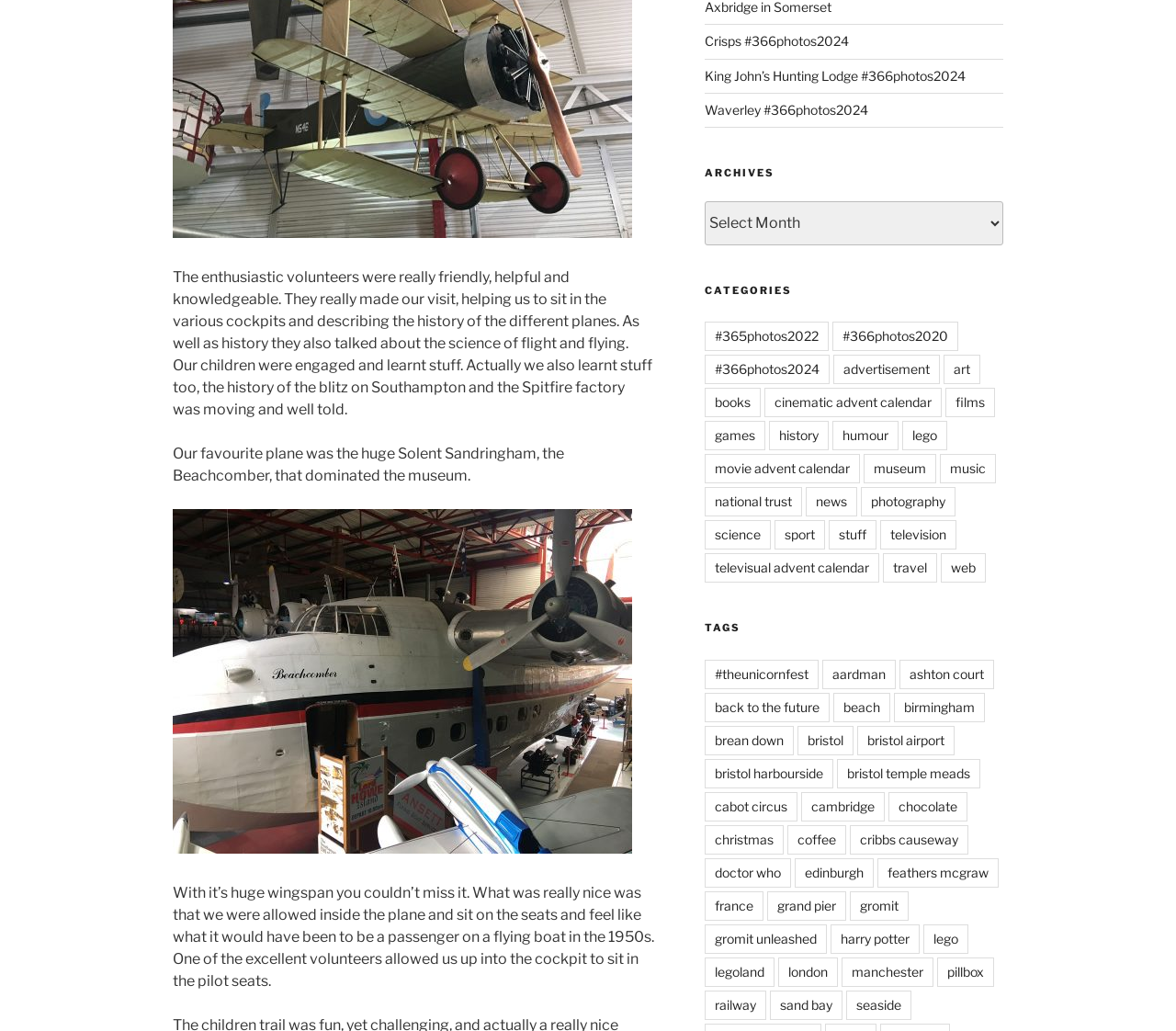From the webpage screenshot, predict the bounding box coordinates (top-left x, top-left y, bottom-right x, bottom-right y) for the UI element described here: 07950 630170

None